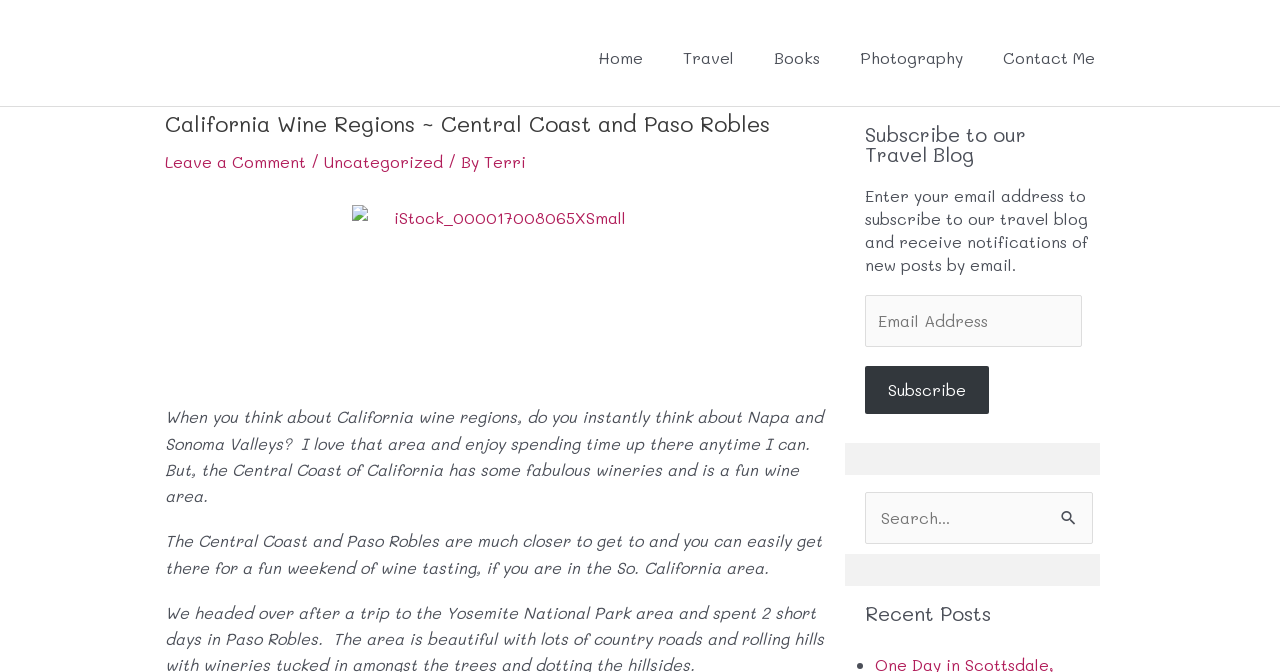Please specify the bounding box coordinates of the region to click in order to perform the following instruction: "Click on the 'About us' link".

None